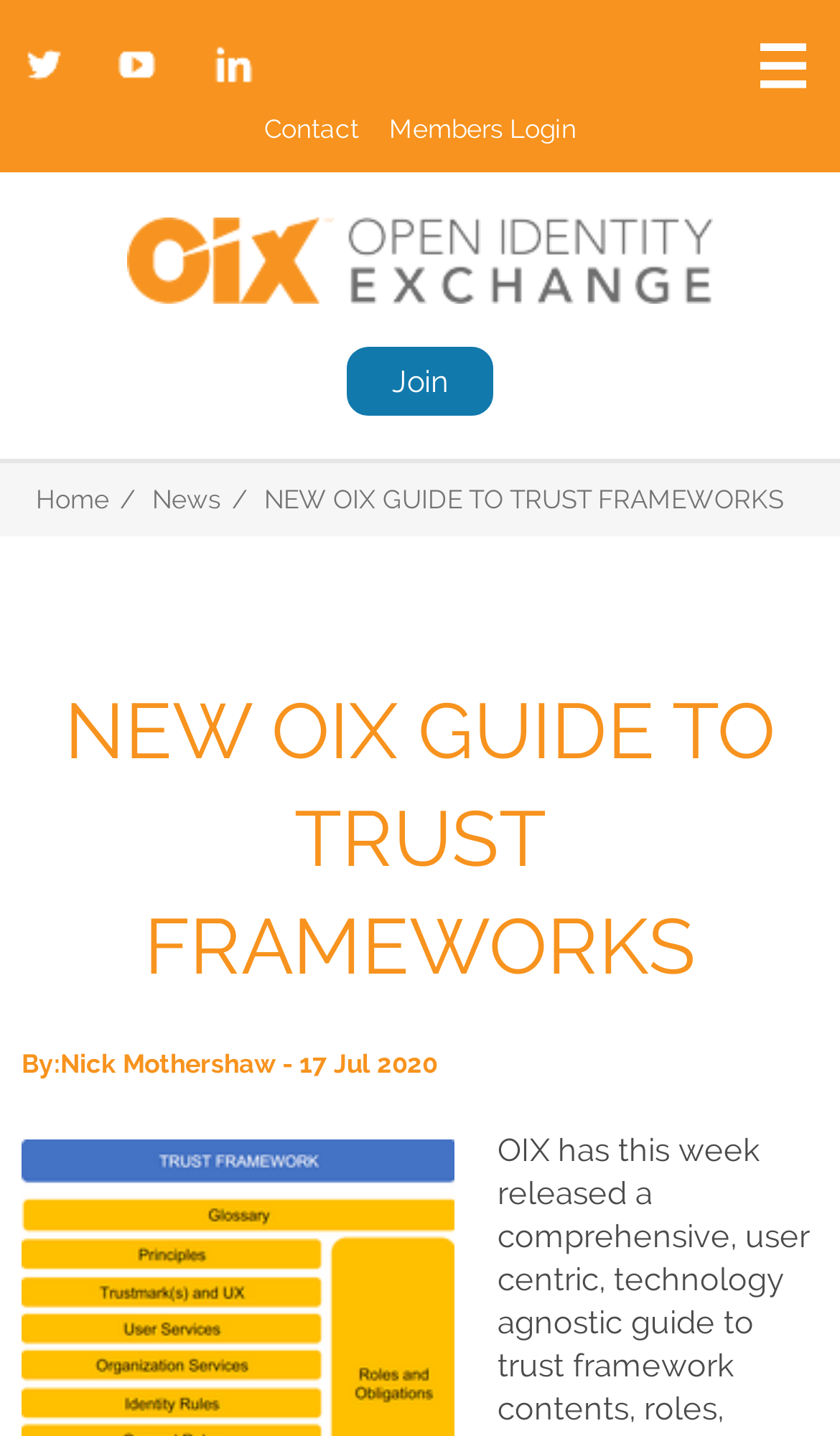Find and provide the bounding box coordinates for the UI element described with: "Members Login".

[0.463, 0.08, 0.686, 0.1]